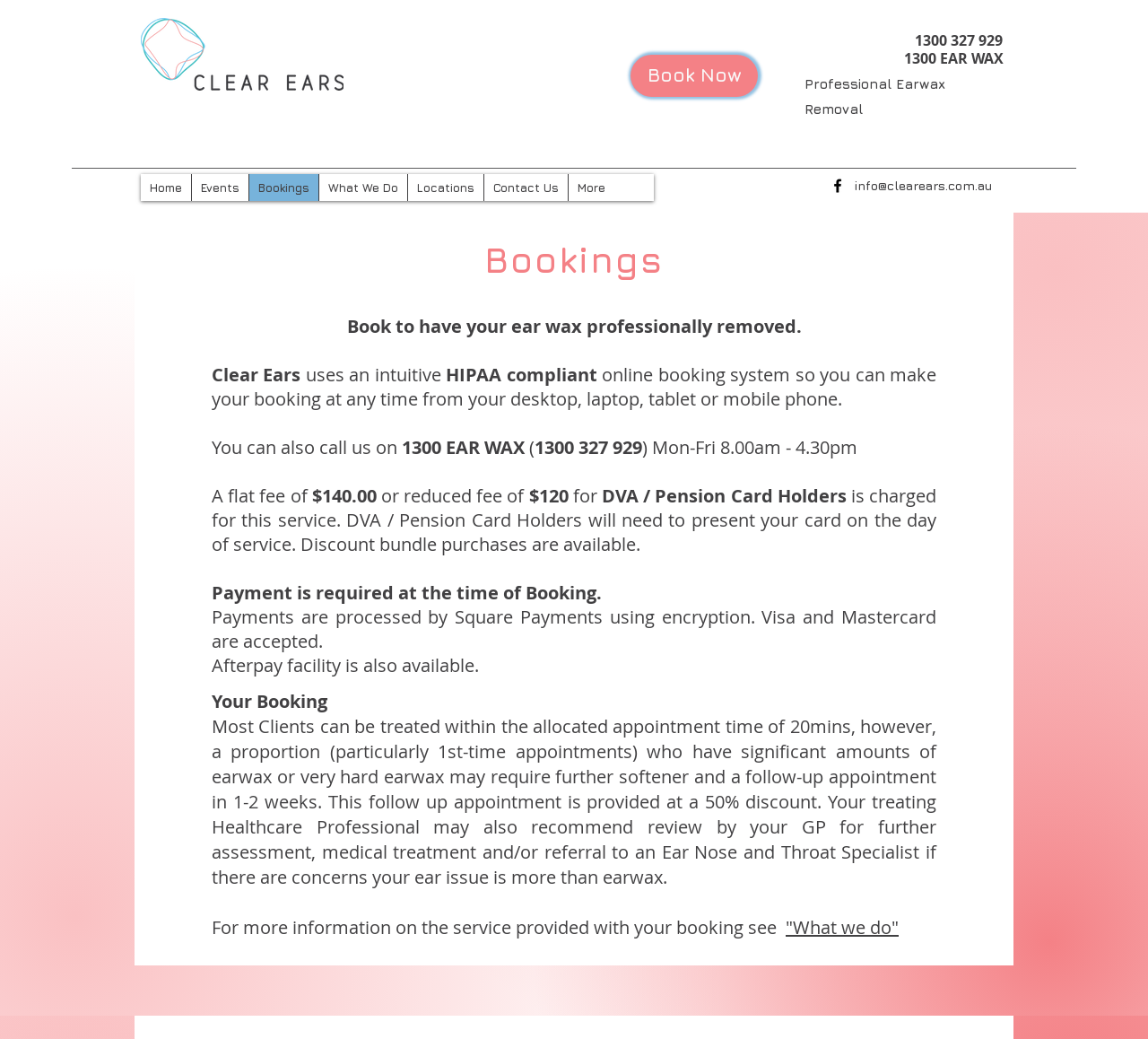Give the bounding box coordinates for this UI element: "Book Now". The coordinates should be four float numbers between 0 and 1, arranged as [left, top, right, bottom].

[0.549, 0.052, 0.66, 0.093]